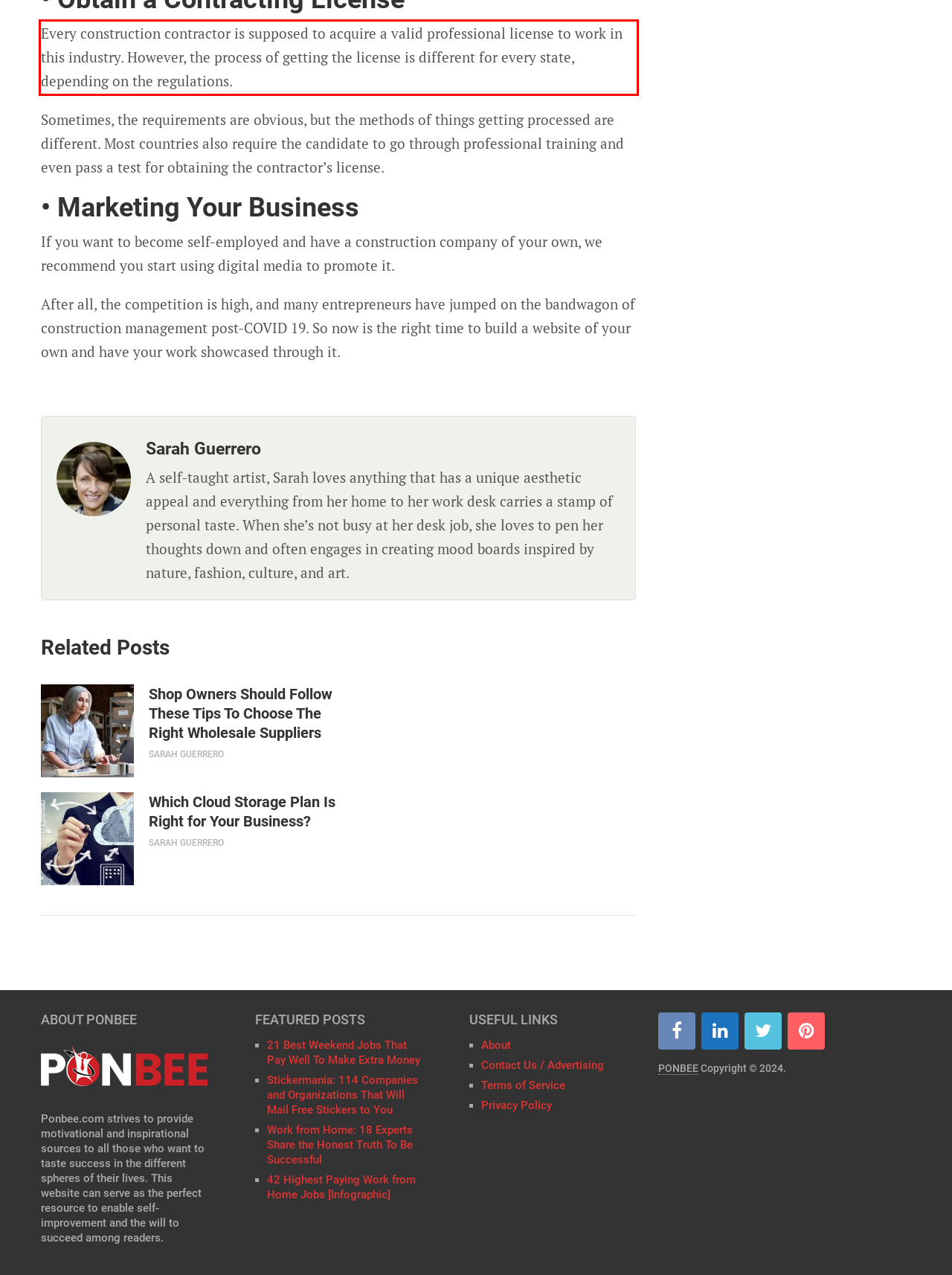You are given a screenshot showing a webpage with a red bounding box. Perform OCR to capture the text within the red bounding box.

Every construction contractor is supposed to acquire a valid professional license to work in this industry. However, the process of getting the license is different for every state, depending on the regulations.